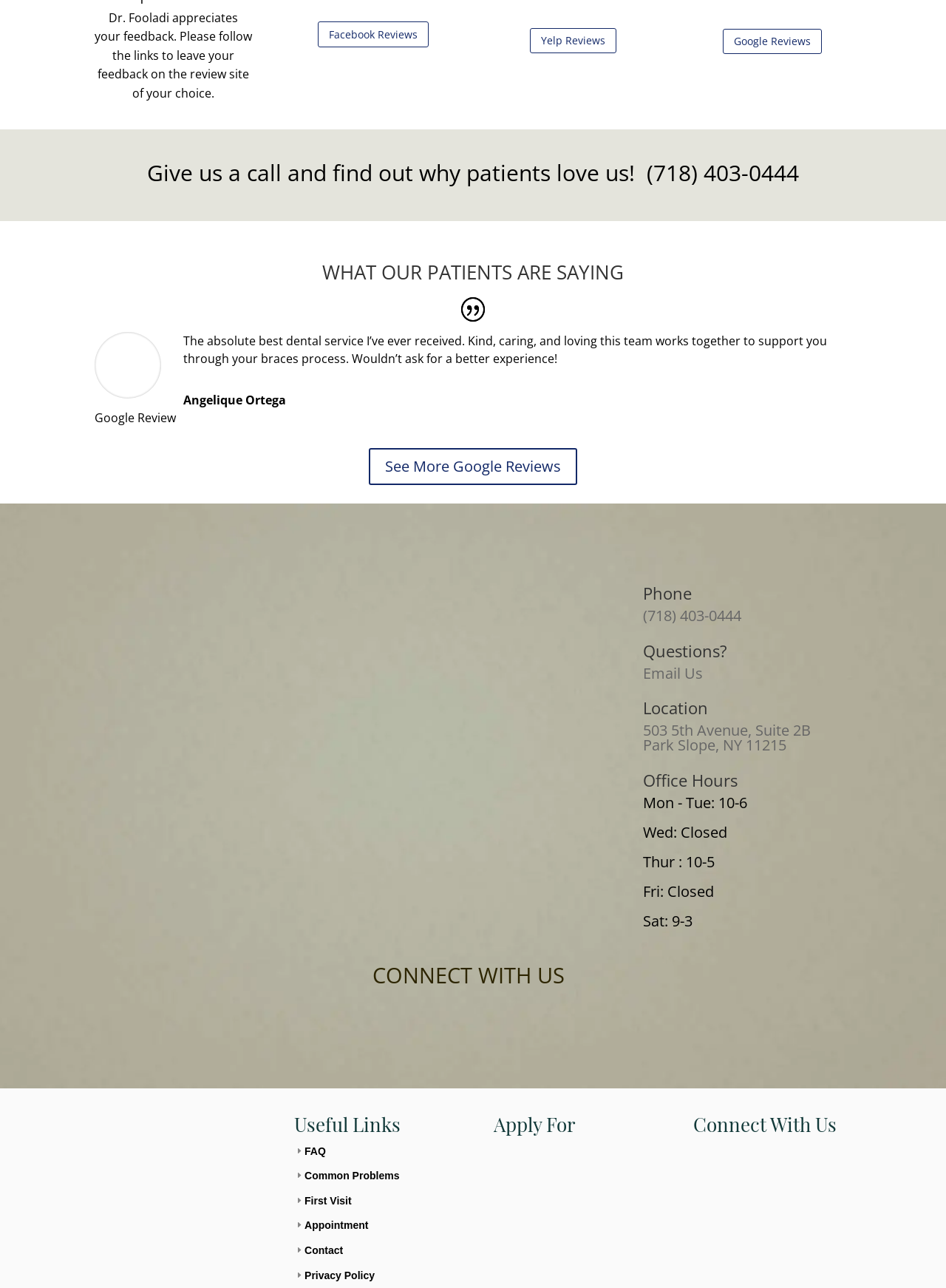Please specify the bounding box coordinates of the clickable region to carry out the following instruction: "See more Google reviews". The coordinates should be four float numbers between 0 and 1, in the format [left, top, right, bottom].

[0.39, 0.348, 0.61, 0.376]